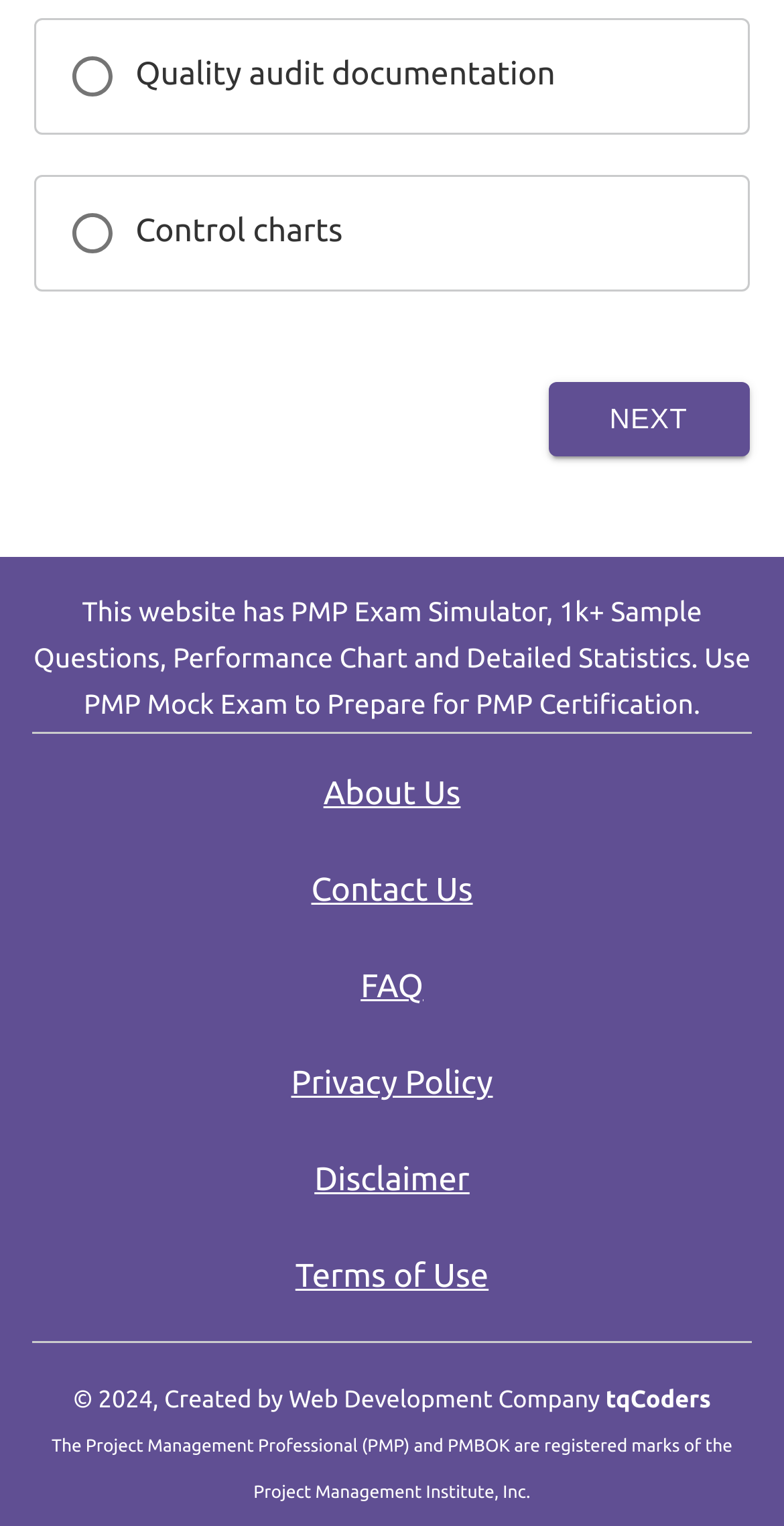Respond with a single word or short phrase to the following question: 
What is the copyright year of this website?

2024